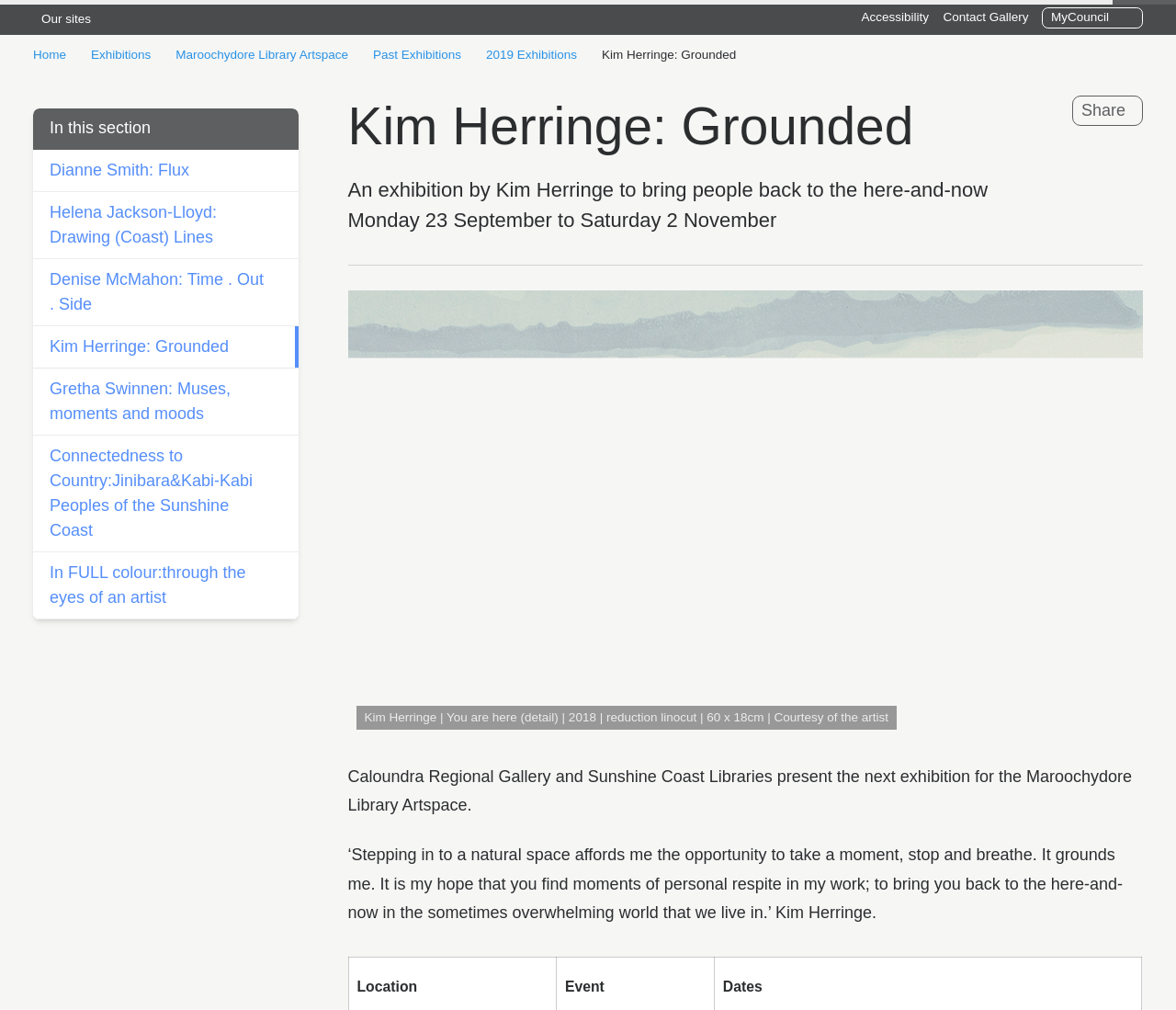Find the bounding box coordinates of the element I should click to carry out the following instruction: "Click the 'Our sites' button".

[0.028, 0.004, 0.077, 0.035]